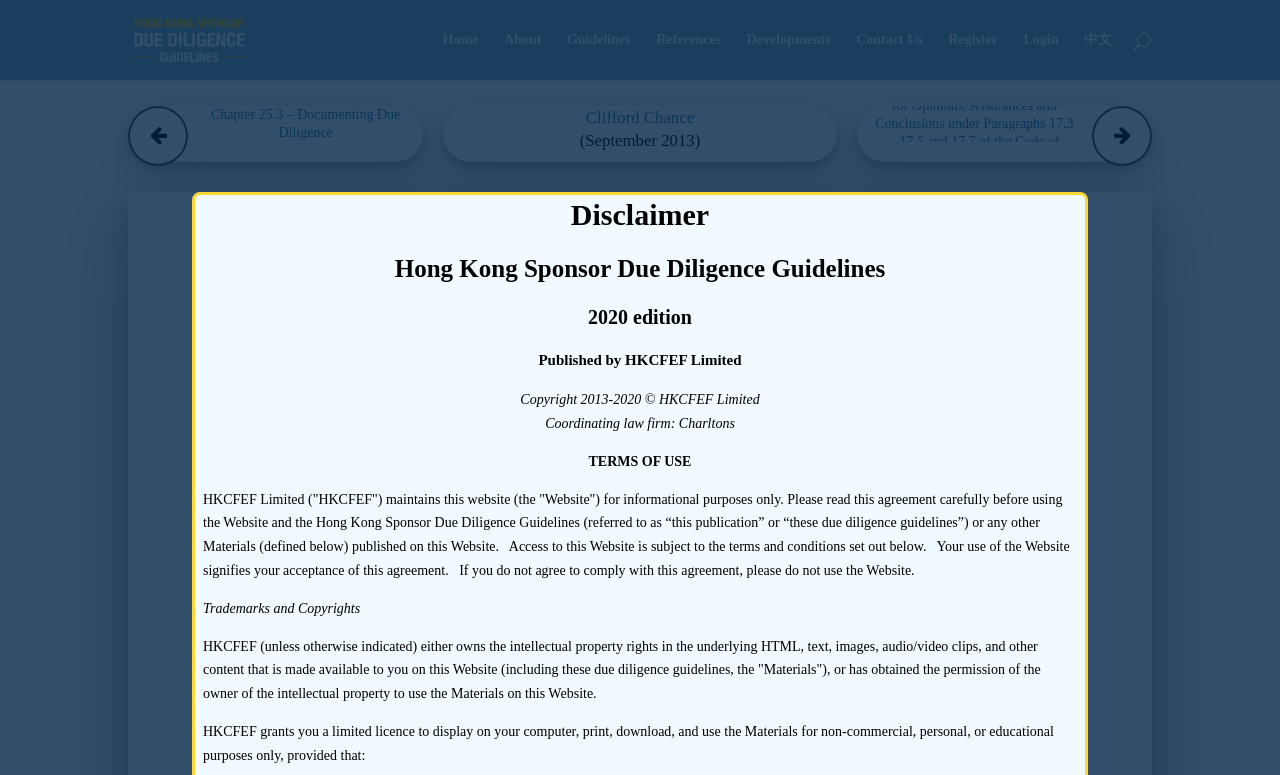What is the purpose of a sponsor?
Provide a detailed and extensive answer to the question.

I found the answer by reading the text on the webpage, which states 'a sponsor should keep records including relevant supporting documents and correspondence, within its control, relating to: … for due diligence procedures conducted by third parties, information relating to the matters in paragraph 17.6(g); [Paragraph 17.10(c)(iii) of the Code of Conduct]'. This suggests that the purpose of a sponsor is to keep records.